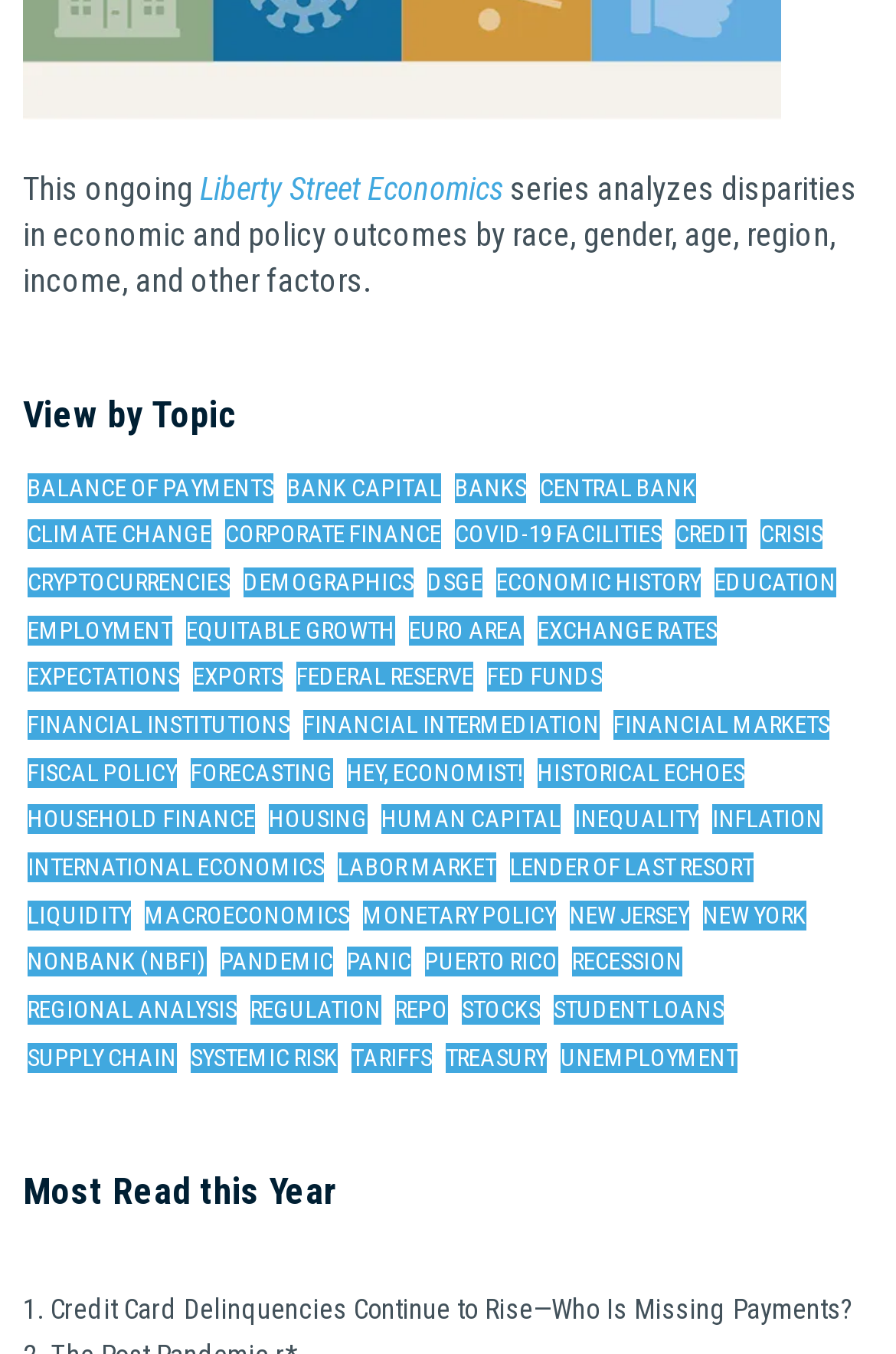Predict the bounding box coordinates for the UI element described as: "Nonbank (NBFI)". The coordinates should be four float numbers between 0 and 1, presented as [left, top, right, bottom].

[0.031, 0.7, 0.231, 0.722]